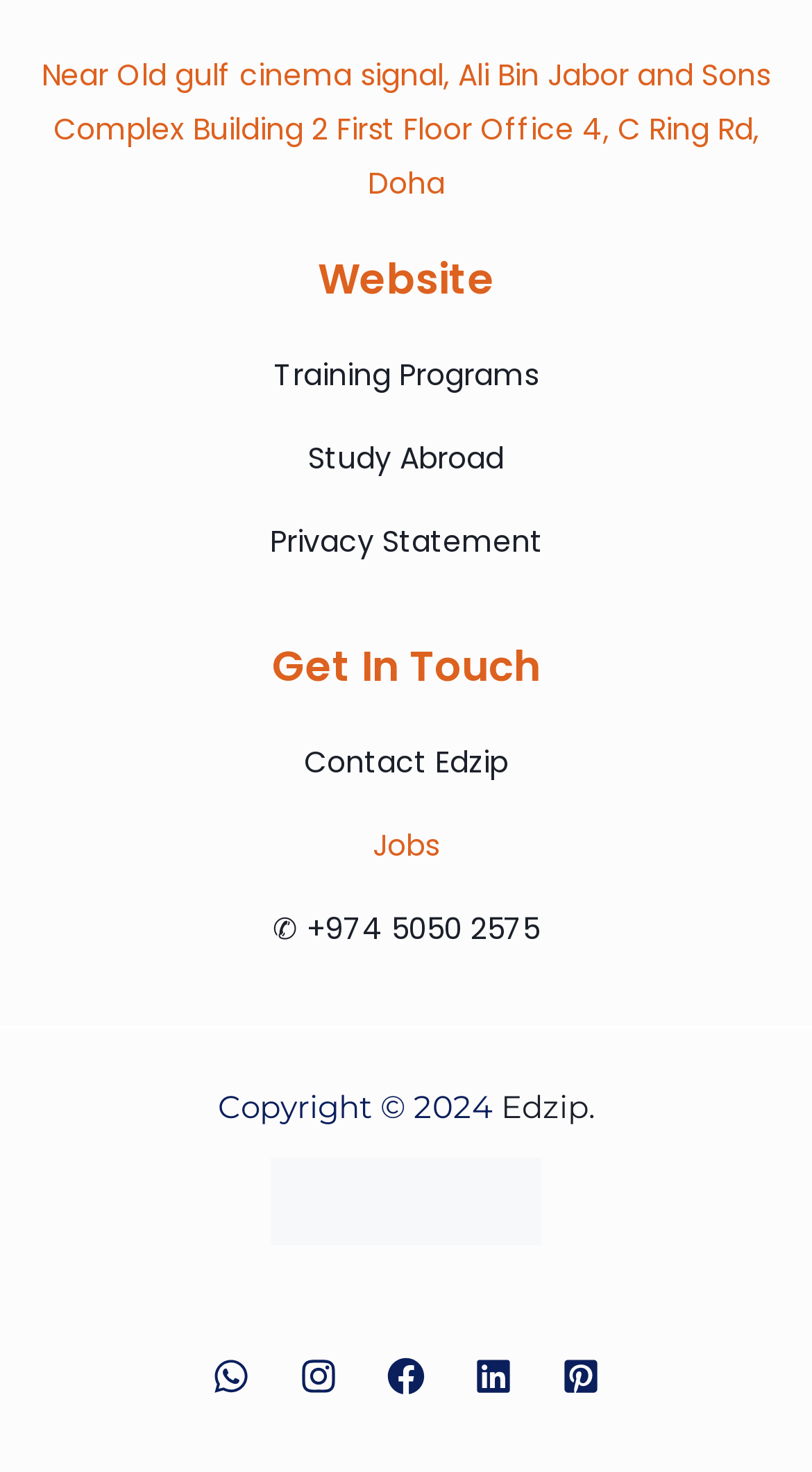Locate the bounding box coordinates of the area to click to fulfill this instruction: "Contact Edzip". The bounding box should be presented as four float numbers between 0 and 1, in the order [left, top, right, bottom].

[0.374, 0.503, 0.626, 0.532]